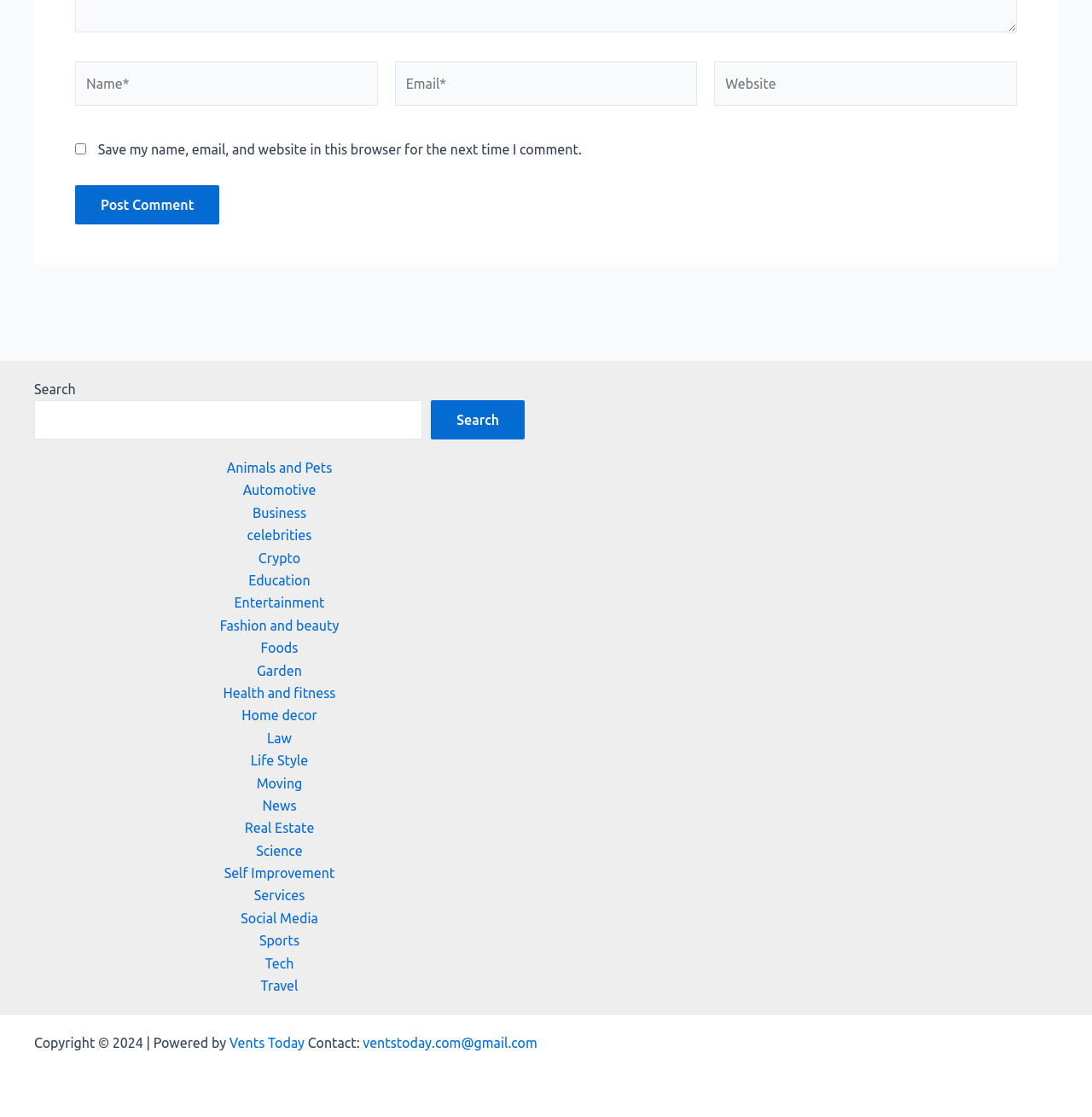Please determine the bounding box coordinates of the element to click in order to execute the following instruction: "Post a comment". The coordinates should be four float numbers between 0 and 1, specified as [left, top, right, bottom].

[0.069, 0.166, 0.201, 0.201]